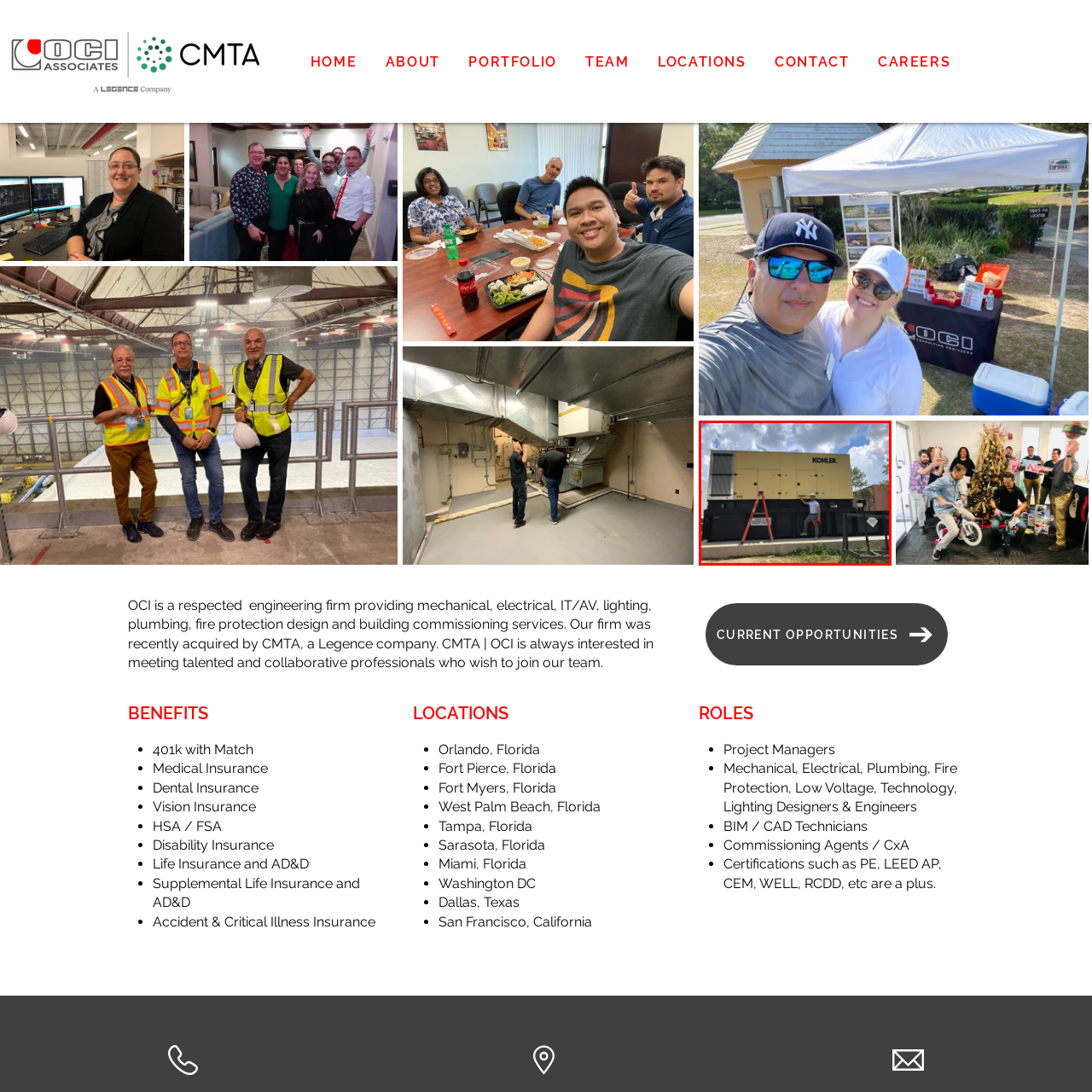Is the sky fully cloudy?
Examine the portion of the image surrounded by the red bounding box and deliver a detailed answer to the question.

In the backdrop, a partly cloudy sky can be seen, suggesting a typical day on a job site.